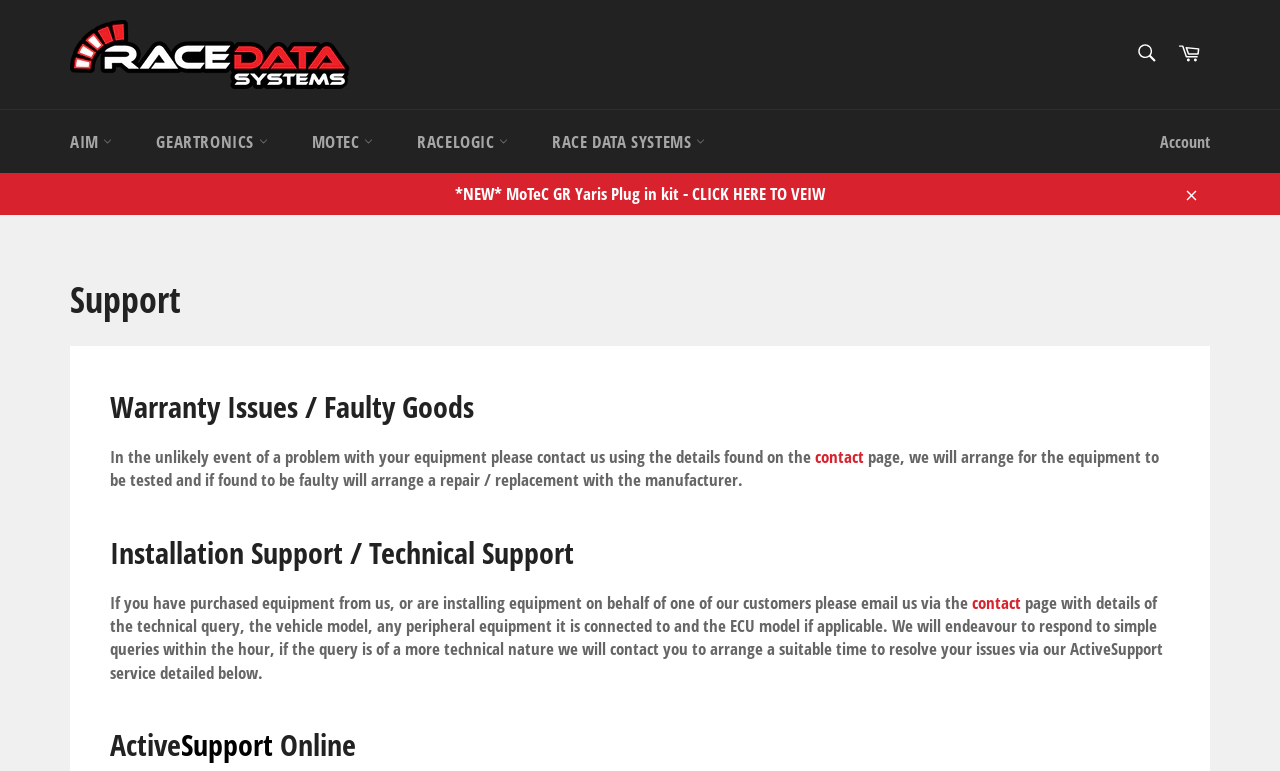Can you provide the bounding box coordinates for the element that should be clicked to implement the instruction: "Contact us"?

[0.637, 0.577, 0.675, 0.607]